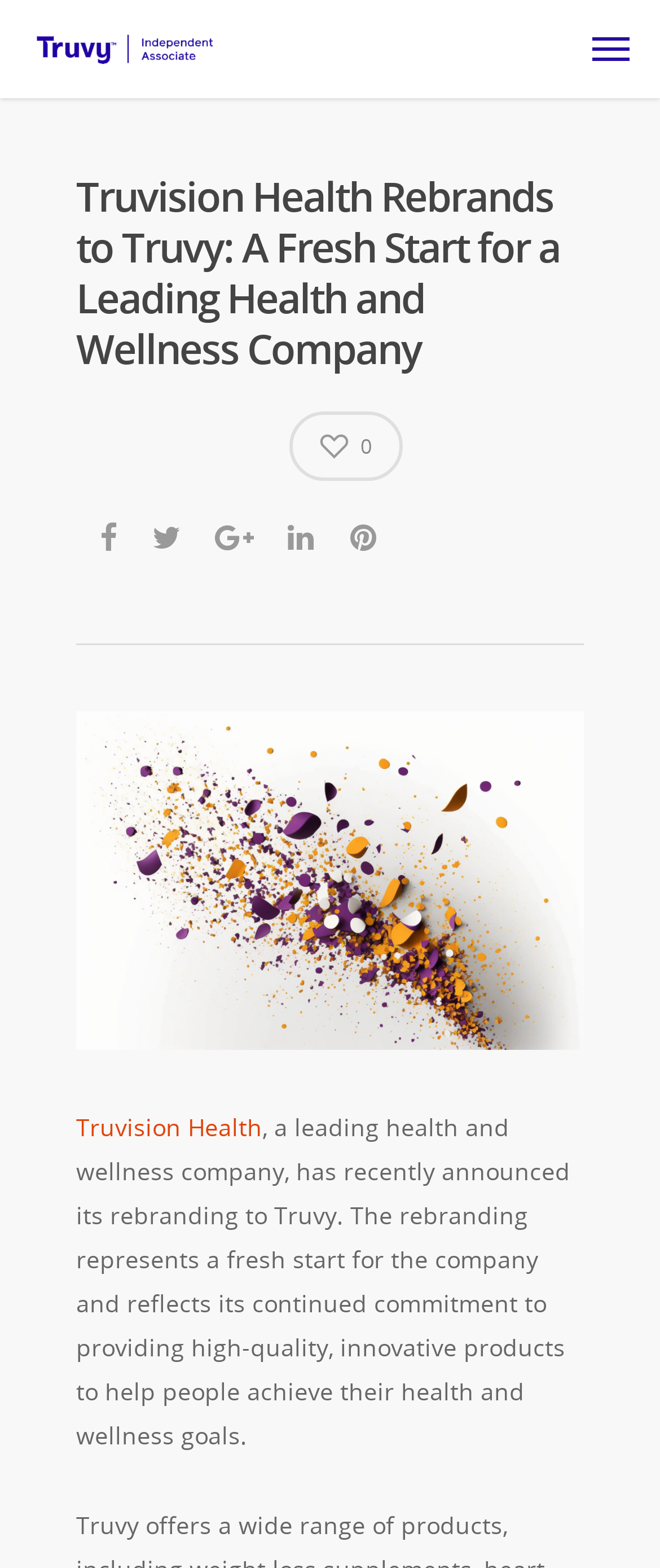Show the bounding box coordinates of the region that should be clicked to follow the instruction: "Go to Truvision Health."

[0.115, 0.709, 0.397, 0.729]